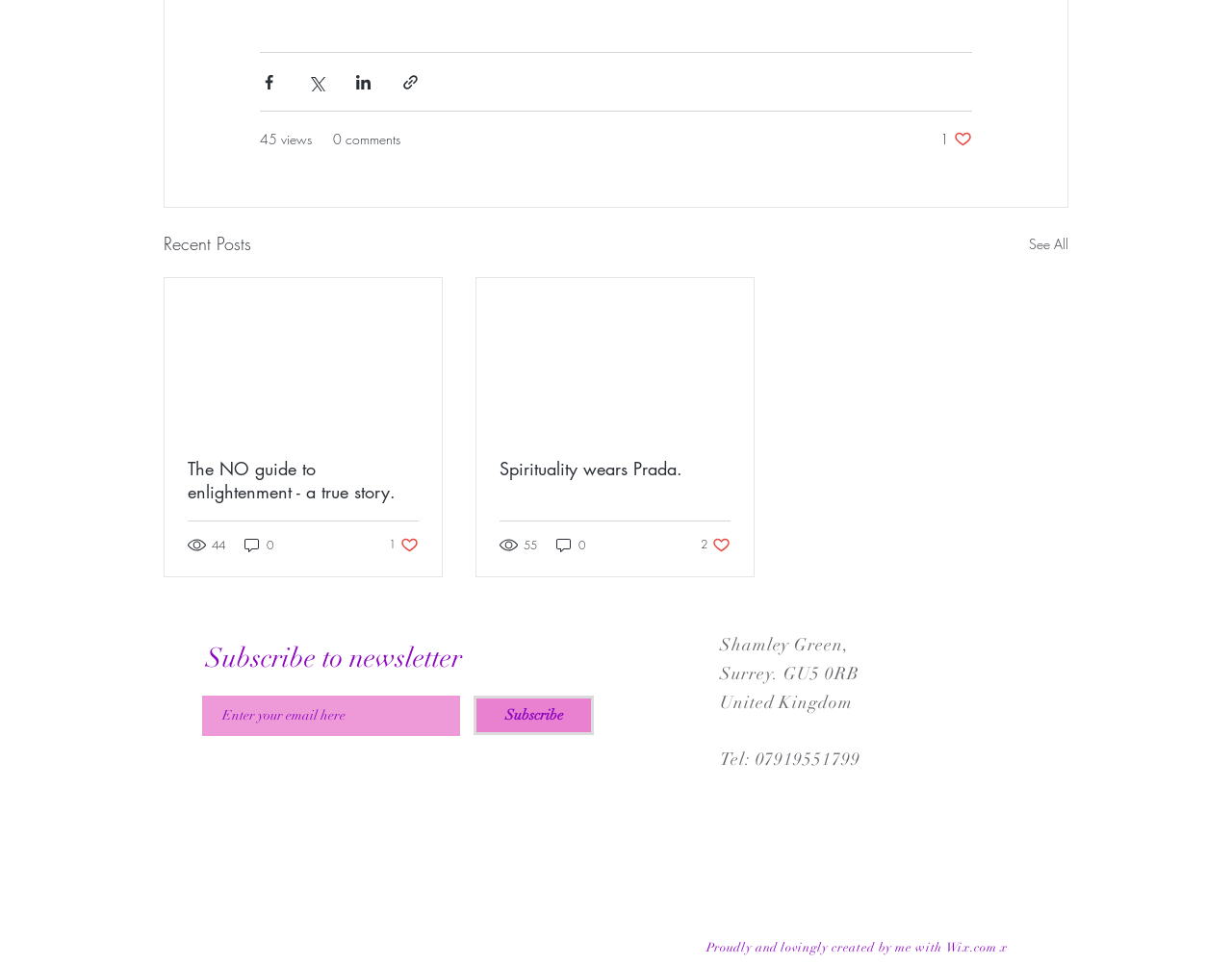Indicate the bounding box coordinates of the clickable region to achieve the following instruction: "Read a recent post."

[0.134, 0.288, 0.359, 0.597]